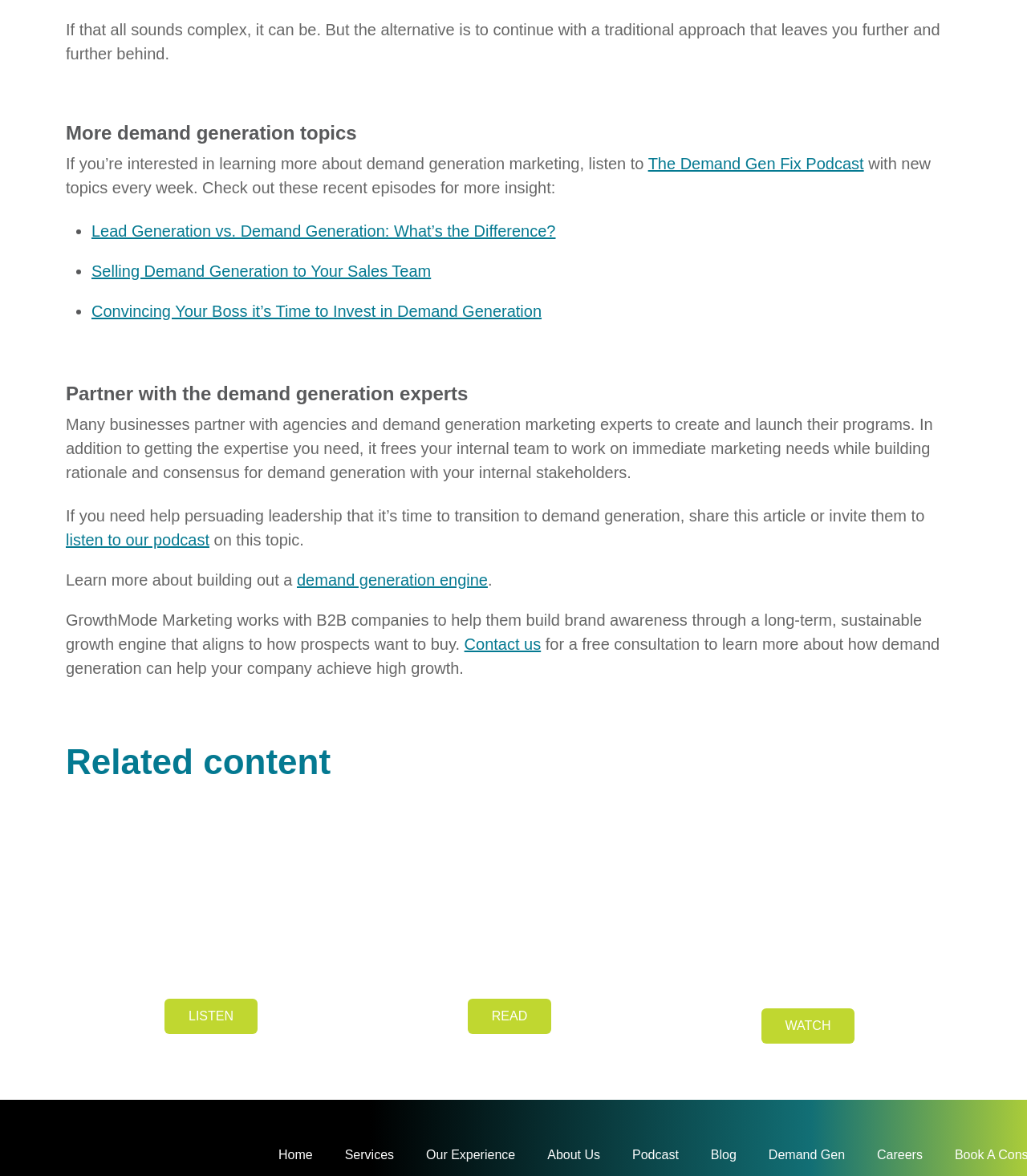Use a single word or phrase to answer the question: 
What is the last link in the navigation menu?

Careers